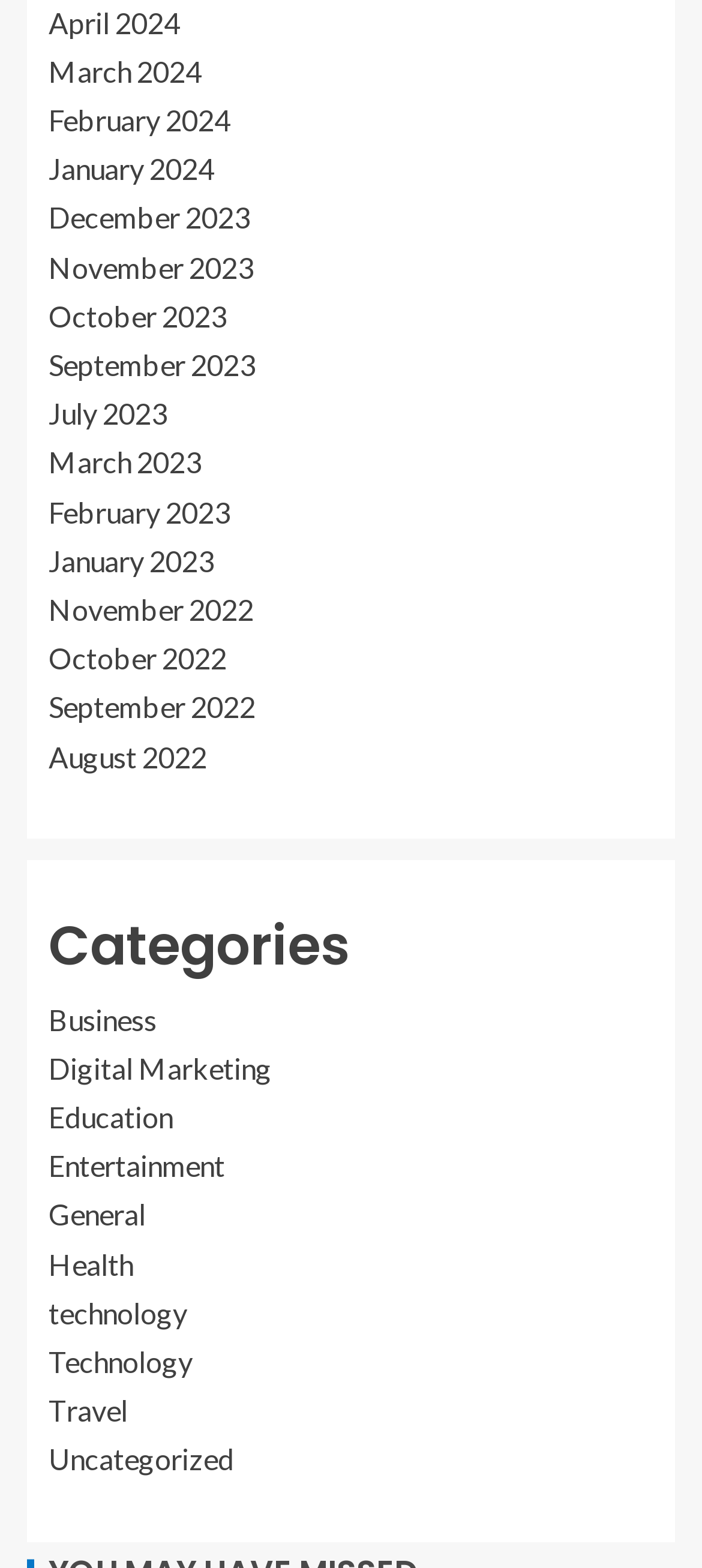How many categories are listed?
Please give a detailed answer to the question using the information shown in the image.

After the list of months, I see a heading 'Categories' followed by a list of links. I count 11 links in this list, which correspond to 11 categories.